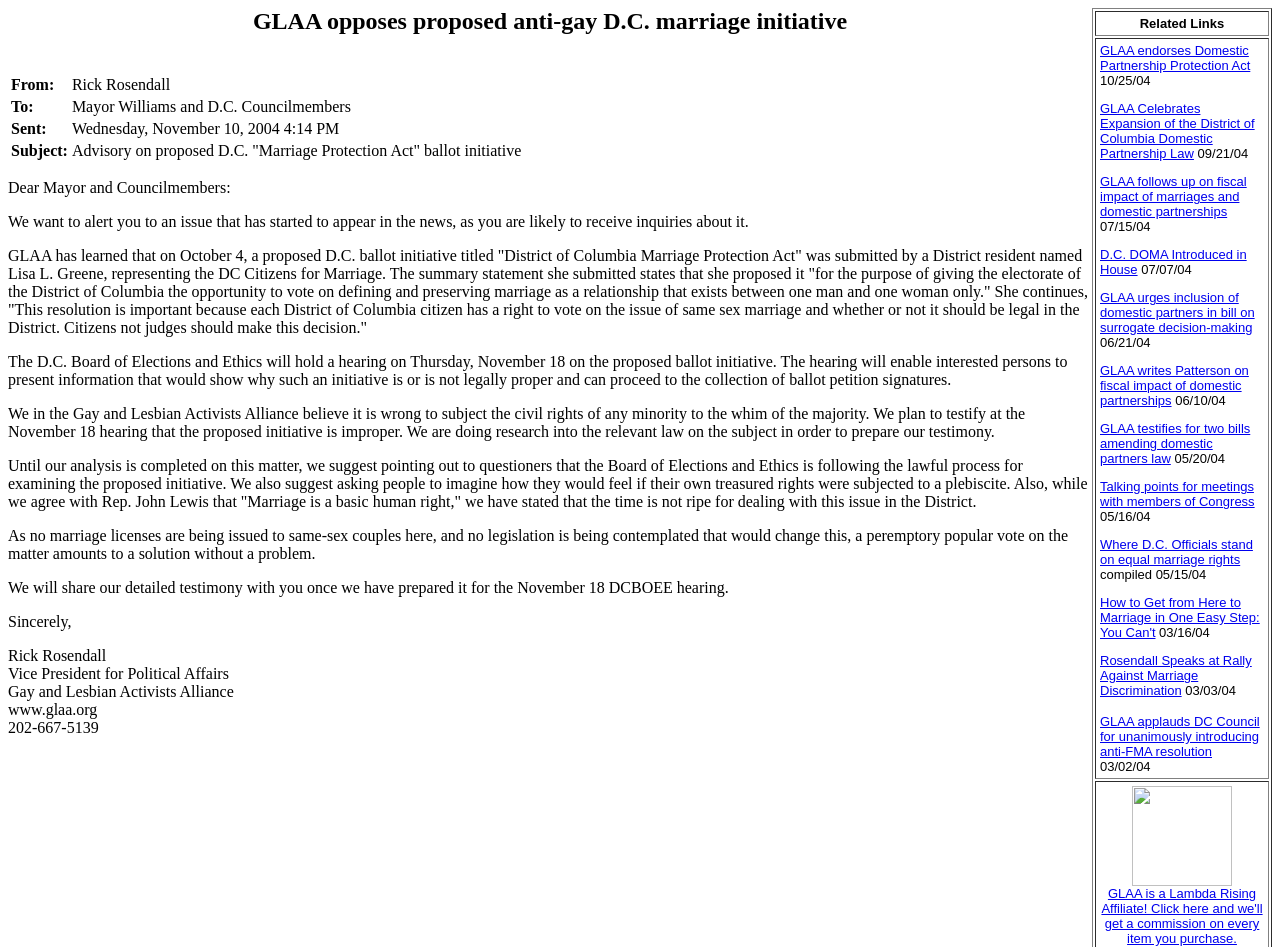Please specify the bounding box coordinates of the area that should be clicked to accomplish the following instruction: "Check out GLAA is a Lambda Rising Affiliate!". The coordinates should consist of four float numbers between 0 and 1, i.e., [left, top, right, bottom].

[0.86, 0.923, 0.986, 0.999]